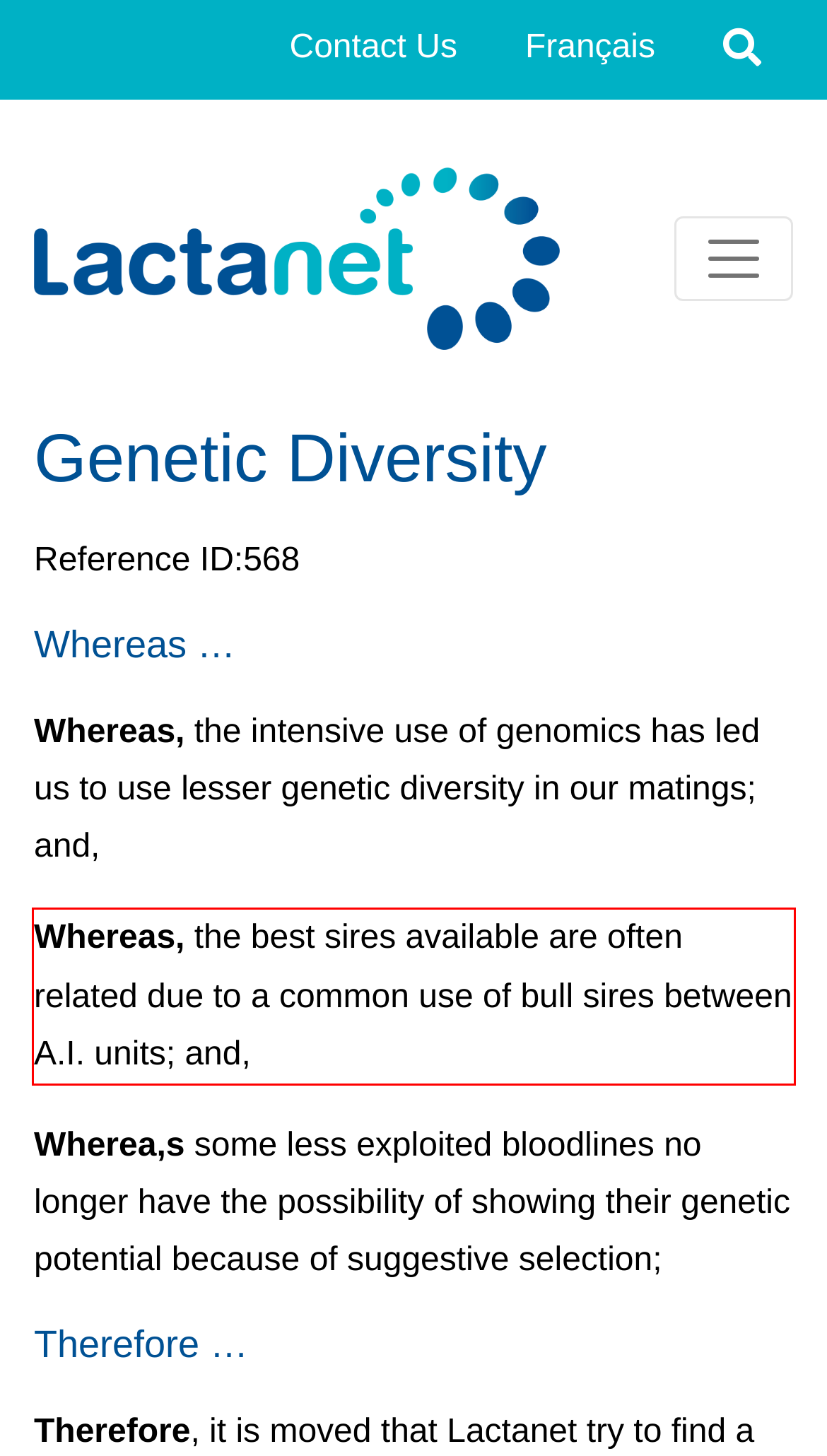Inspect the webpage screenshot that has a red bounding box and use OCR technology to read and display the text inside the red bounding box.

Whereas, the best sires available are often related due to a common use of bull sires between A.I. units; and,